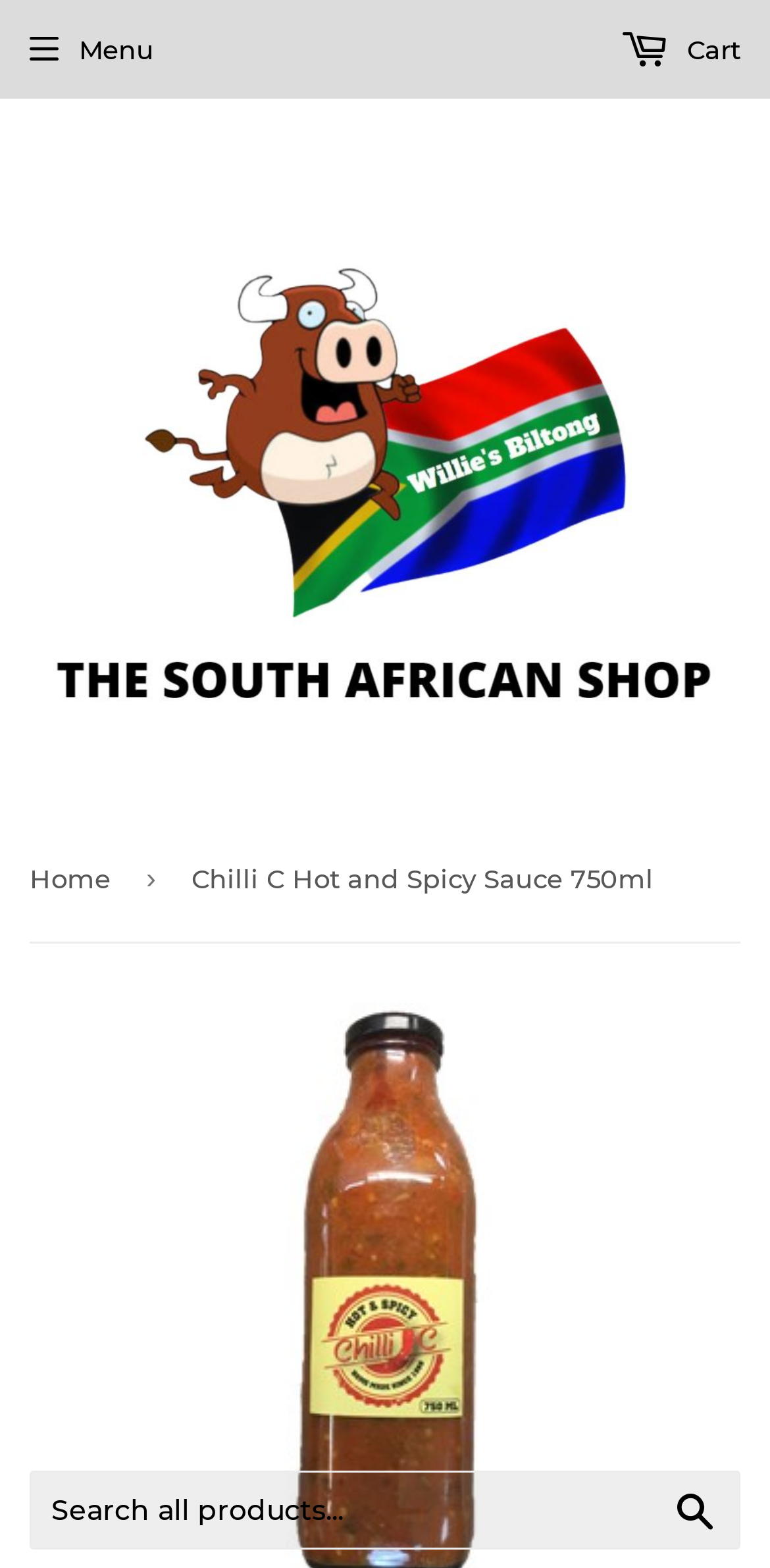What is the purpose of the button with the text 'Menu'?
Refer to the image and offer an in-depth and detailed answer to the question.

I inferred the answer by looking at the button element with the text 'Menu' and its attribute 'controls: navBar', which suggests that it is used to control the navigation bar.